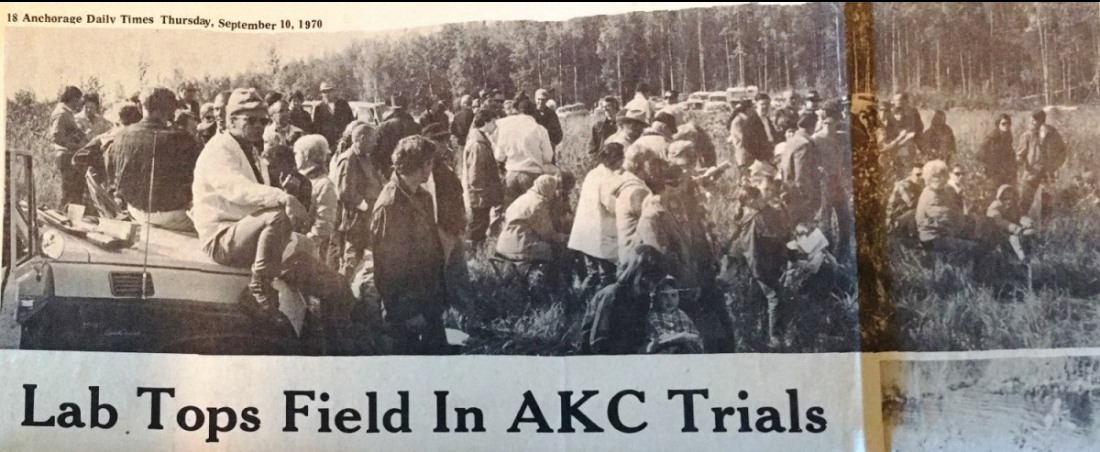Using the details from the image, please elaborate on the following question: What is the focus of the AKC trial?

The bold caption 'Lab Tops Field In AKC Trials' suggests that the focus of the AKC trial is on Labrador Retrievers and their performance in field trials. The image is highlighting their achievements and celebrating their success.